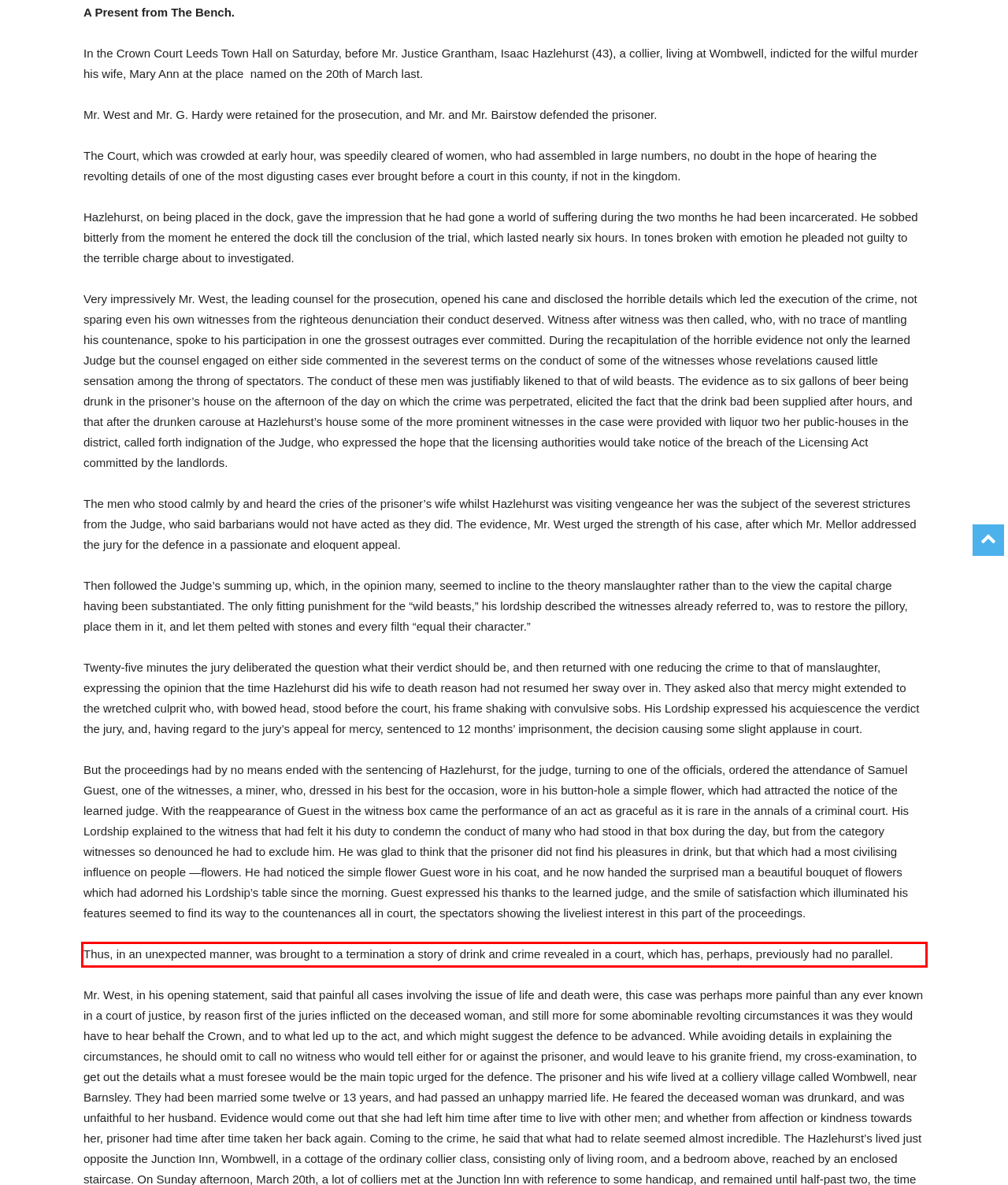You have a screenshot with a red rectangle around a UI element. Recognize and extract the text within this red bounding box using OCR.

Thus, in an unexpected manner, was brought to a termination a story of drink and crime revealed in a court, which has, perhaps, previously had no parallel.